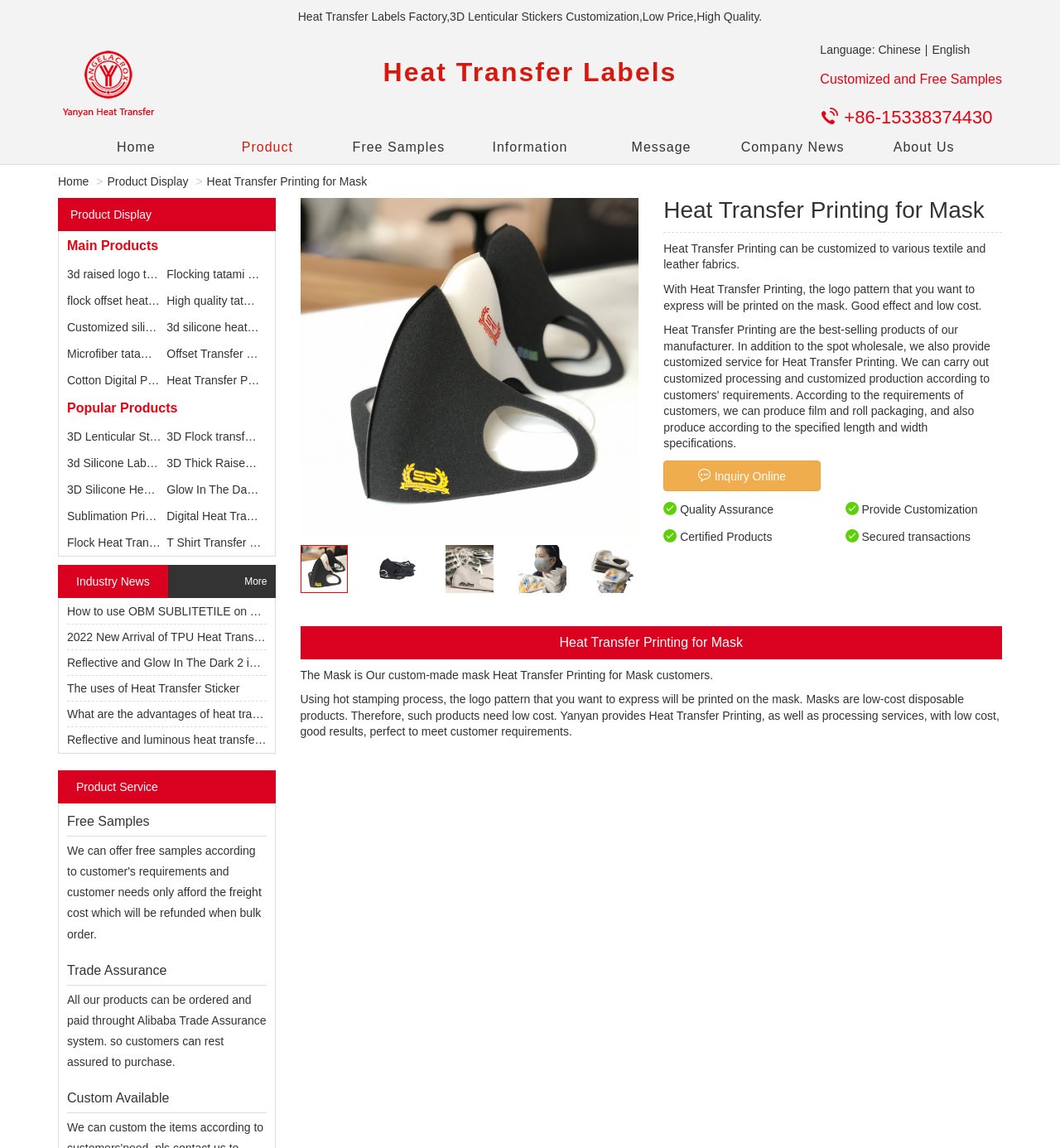Identify the bounding box coordinates of the part that should be clicked to carry out this instruction: "Inquire about the 'Heat Transfer Printing for Mask' product online".

[0.626, 0.401, 0.774, 0.428]